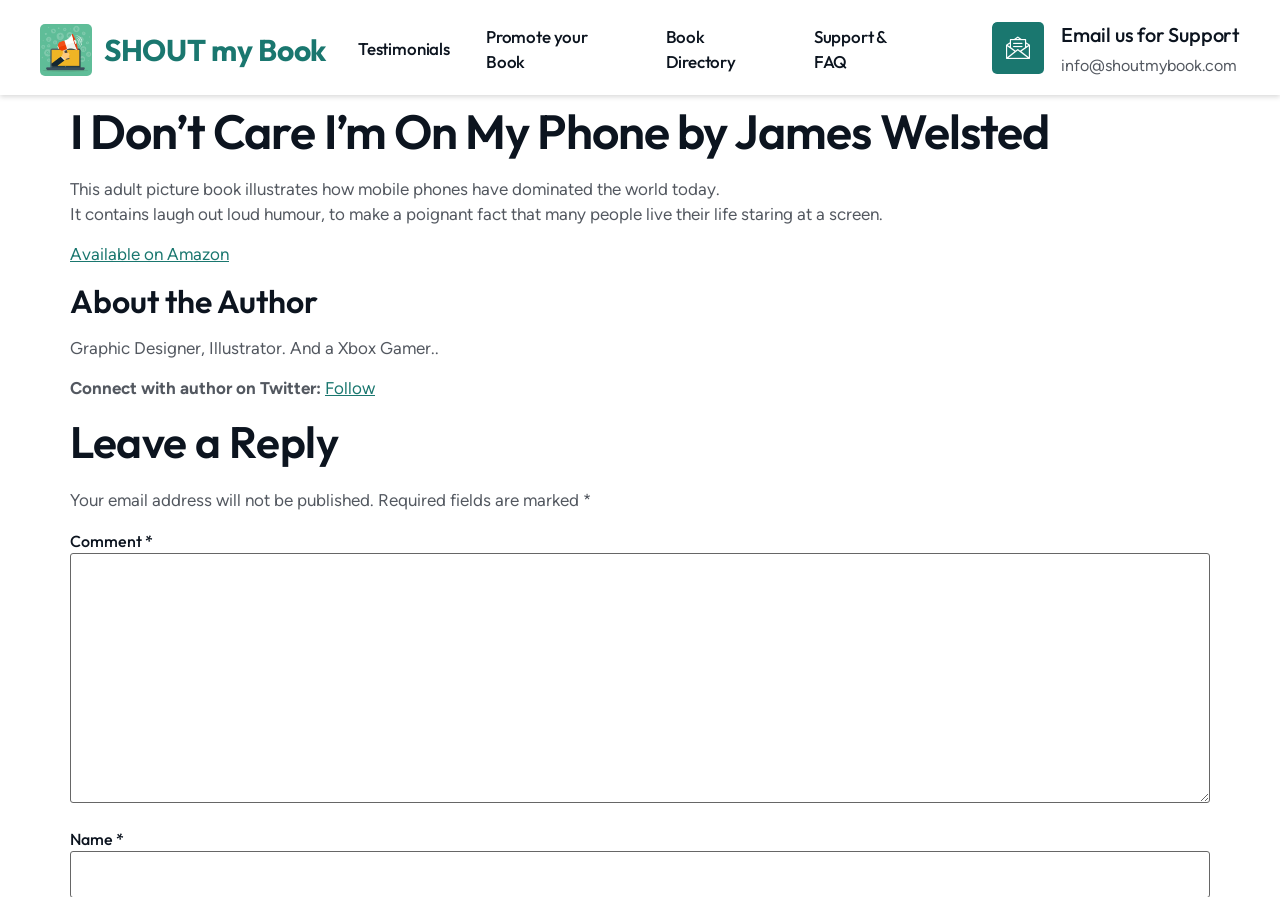Please provide the bounding box coordinates for the element that needs to be clicked to perform the following instruction: "Enter your name". The coordinates should be given as four float numbers between 0 and 1, i.e., [left, top, right, bottom].

[0.055, 0.924, 0.091, 0.946]